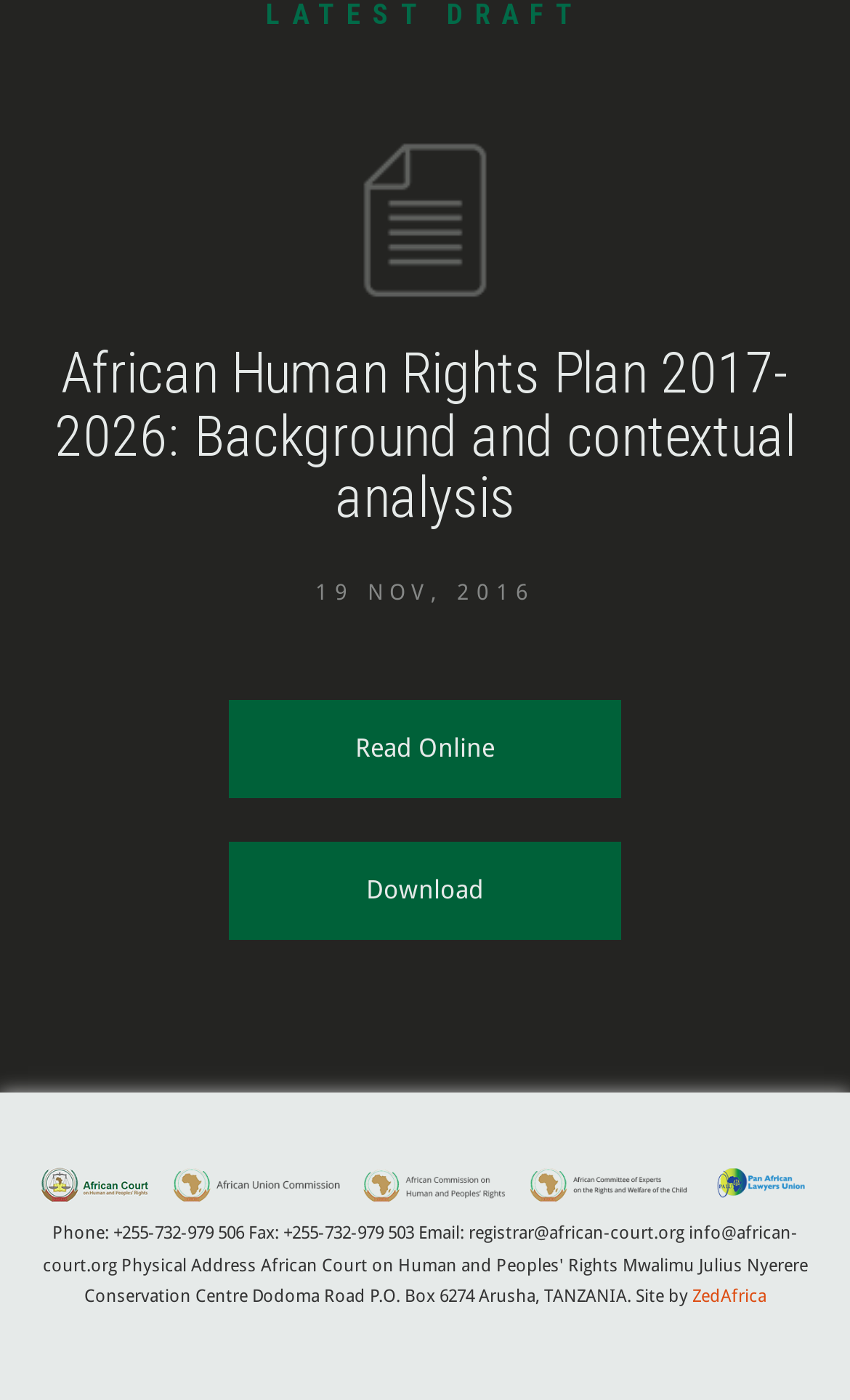Identify the bounding box coordinates for the UI element described as follows: "ZedAfrica". Ensure the coordinates are four float numbers between 0 and 1, formatted as [left, top, right, bottom].

[0.814, 0.919, 0.901, 0.933]